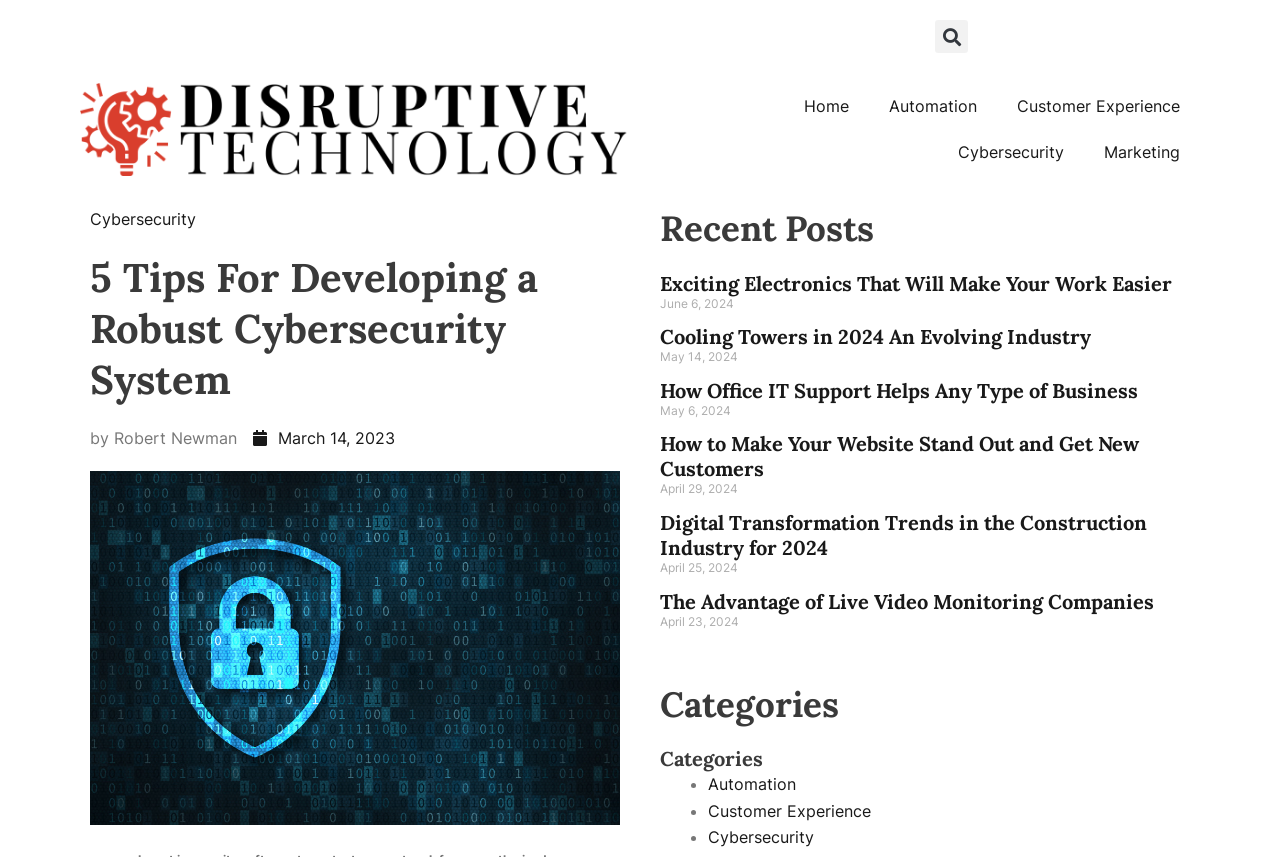How many recent posts are listed on this webpage?
Using the picture, provide a one-word or short phrase answer.

5